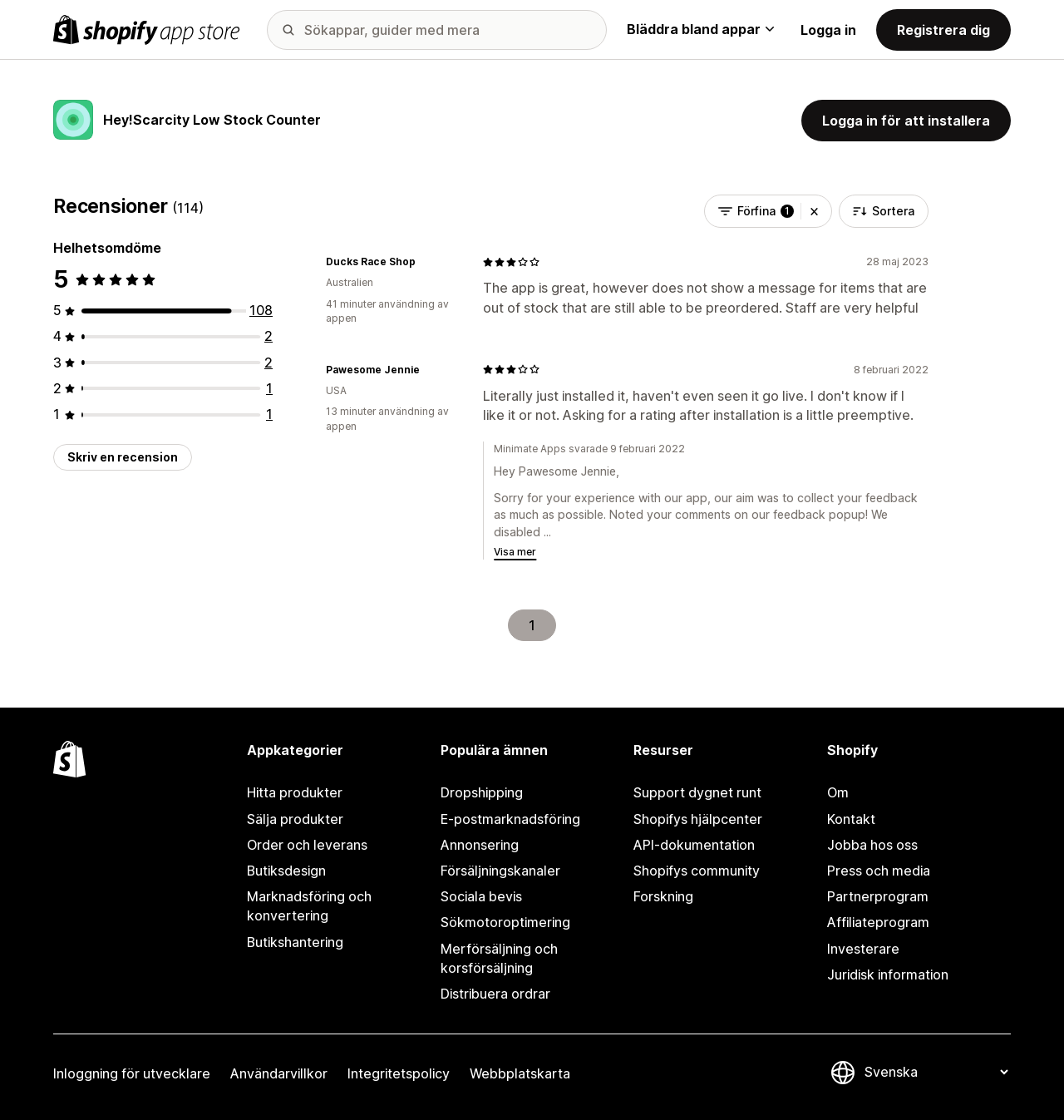How many reviews are there in total?
Examine the webpage screenshot and provide an in-depth answer to the question.

The total number of reviews can be found in the link '108 recensioner totalt' which is located below the 'Helhetsomdöme' section. This link indicates that there are 108 reviews in total.